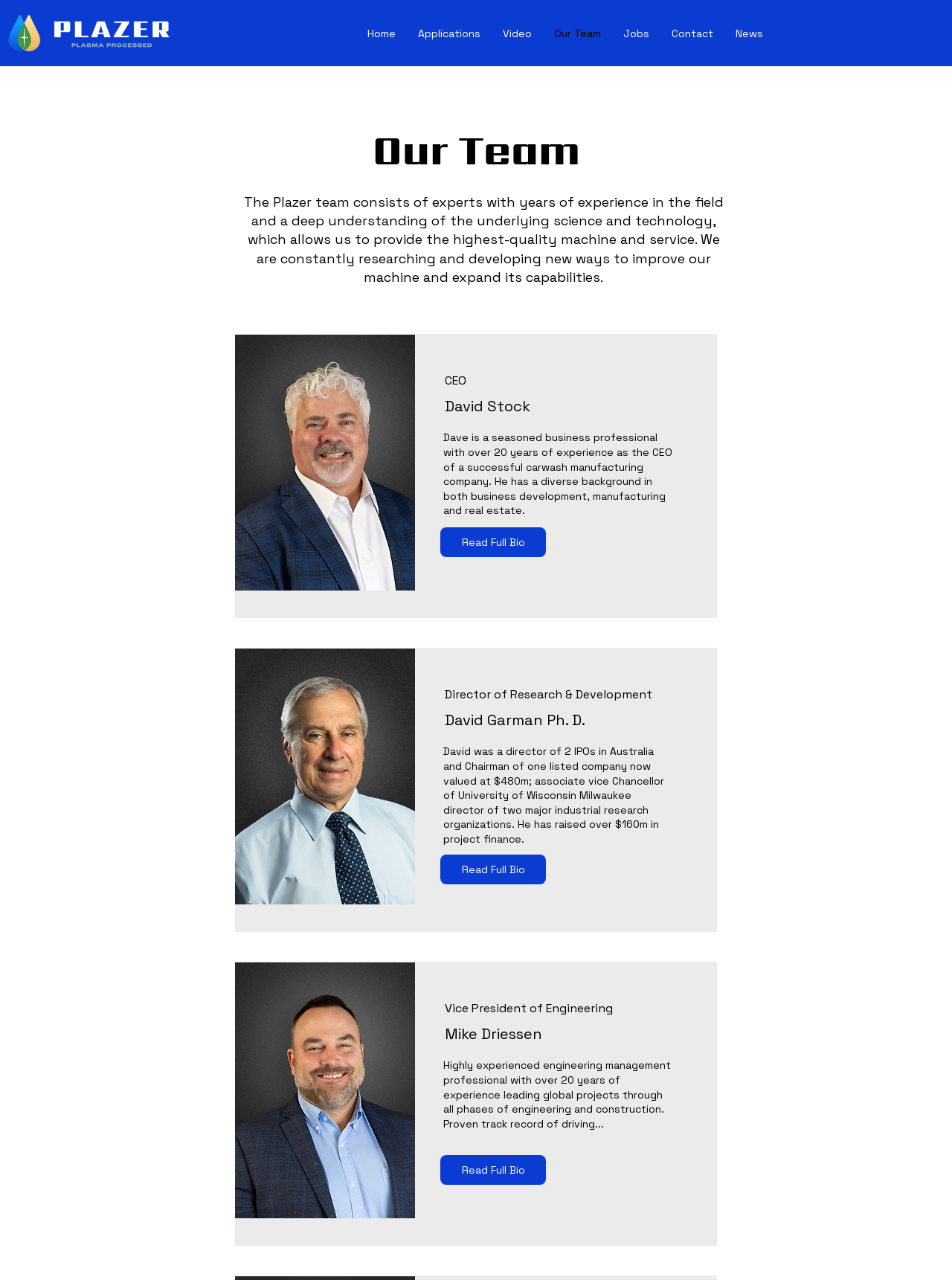What is the background of David Garman?
Provide a thorough and detailed answer to the question.

According to the webpage, David Garman Ph. D. has a background as a director of 2 IPOs in Australia and Chairman of one listed company now valued at $480m, as mentioned in his bio.